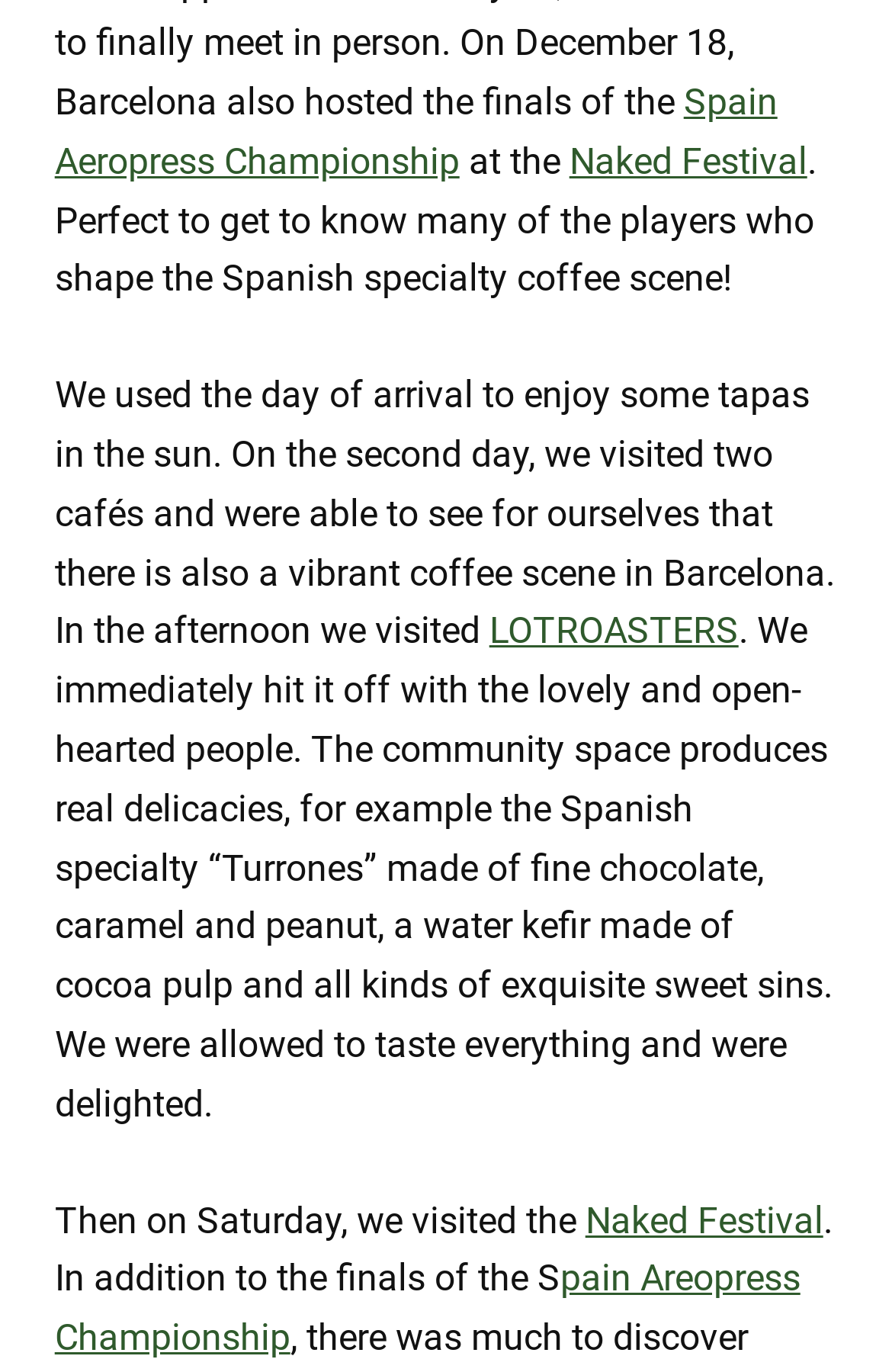Please determine the bounding box coordinates of the section I need to click to accomplish this instruction: "Click on the link to Spain Aeropress Championship".

[0.061, 0.058, 0.872, 0.133]